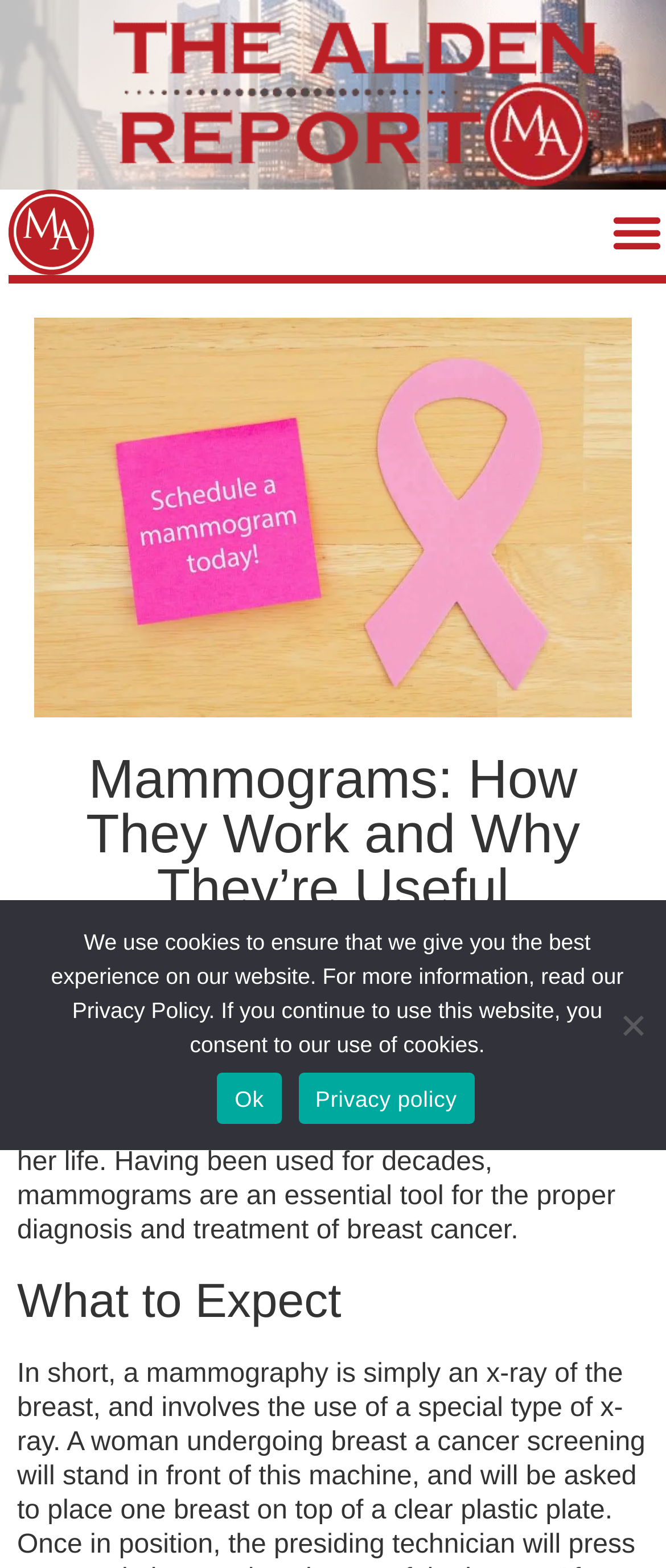Given the description of the UI element: "Medicine & Technology", predict the bounding box coordinates in the form of [left, top, right, bottom], with each value being a float between 0 and 1.

[0.132, 0.602, 0.882, 0.648]